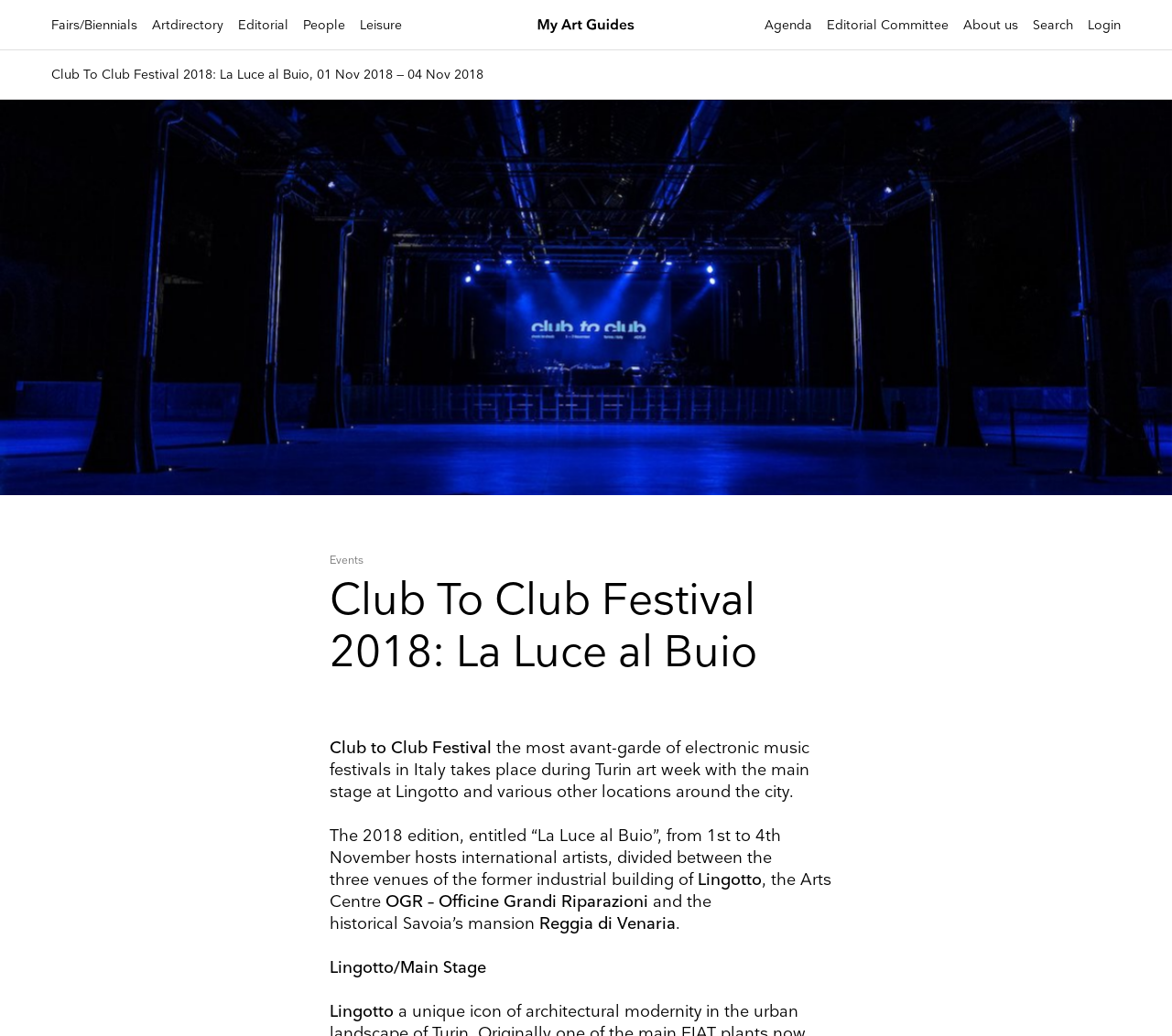Identify the bounding box coordinates of the clickable region required to complete the instruction: "Search for something". The coordinates should be given as four float numbers within the range of 0 and 1, i.e., [left, top, right, bottom].

[0.34, 0.507, 0.421, 0.543]